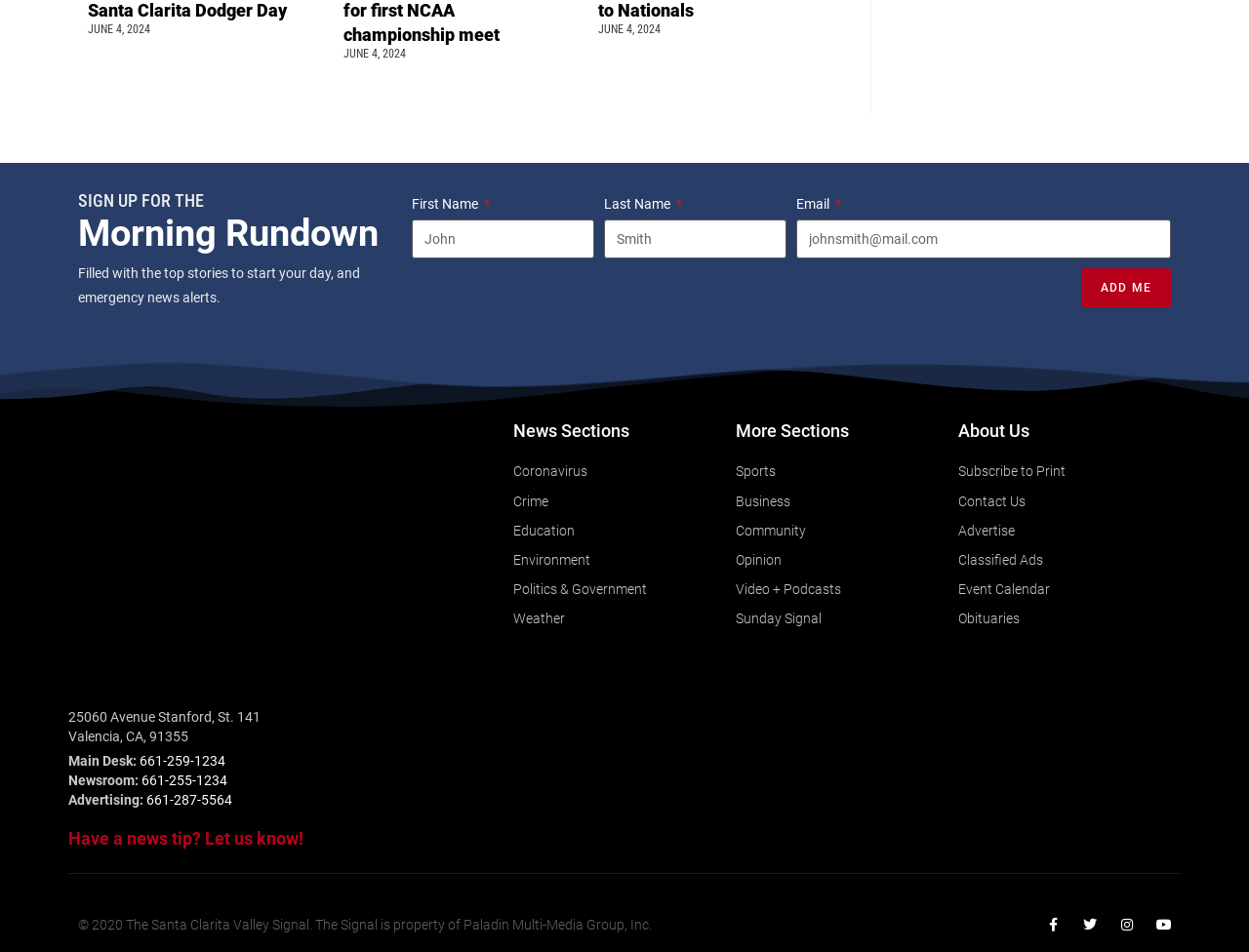Based on the element description: "Politics & Government", identify the UI element and provide its bounding box coordinates. Use four float numbers between 0 and 1, [left, top, right, bottom].

[0.411, 0.607, 0.589, 0.632]